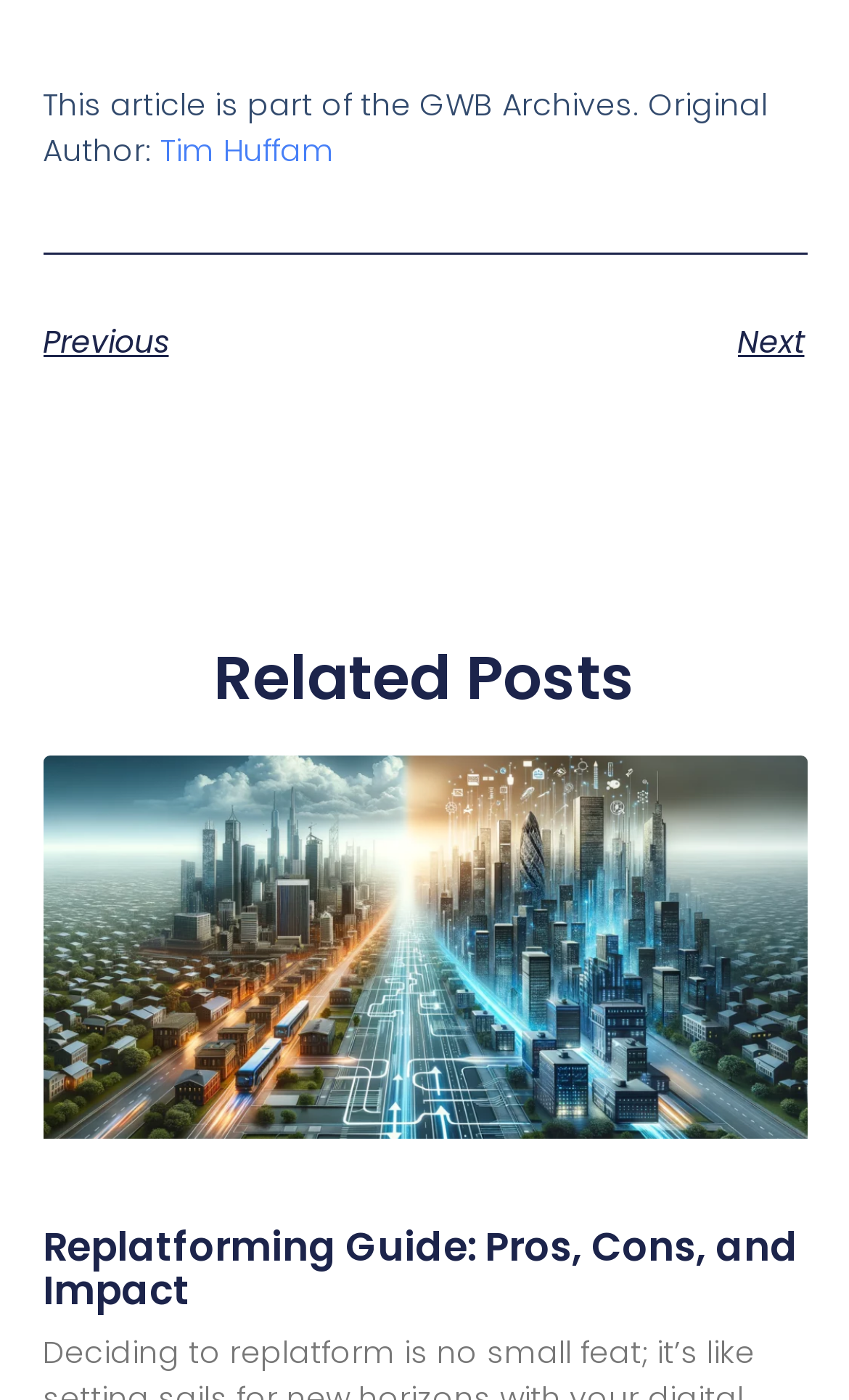How many links are there in the 'Related Posts' section?
Could you give a comprehensive explanation in response to this question?

The 'Related Posts' section has two links, one with the title 'Replatforming Guide: Pros, Cons, and Impact' and another empty link.